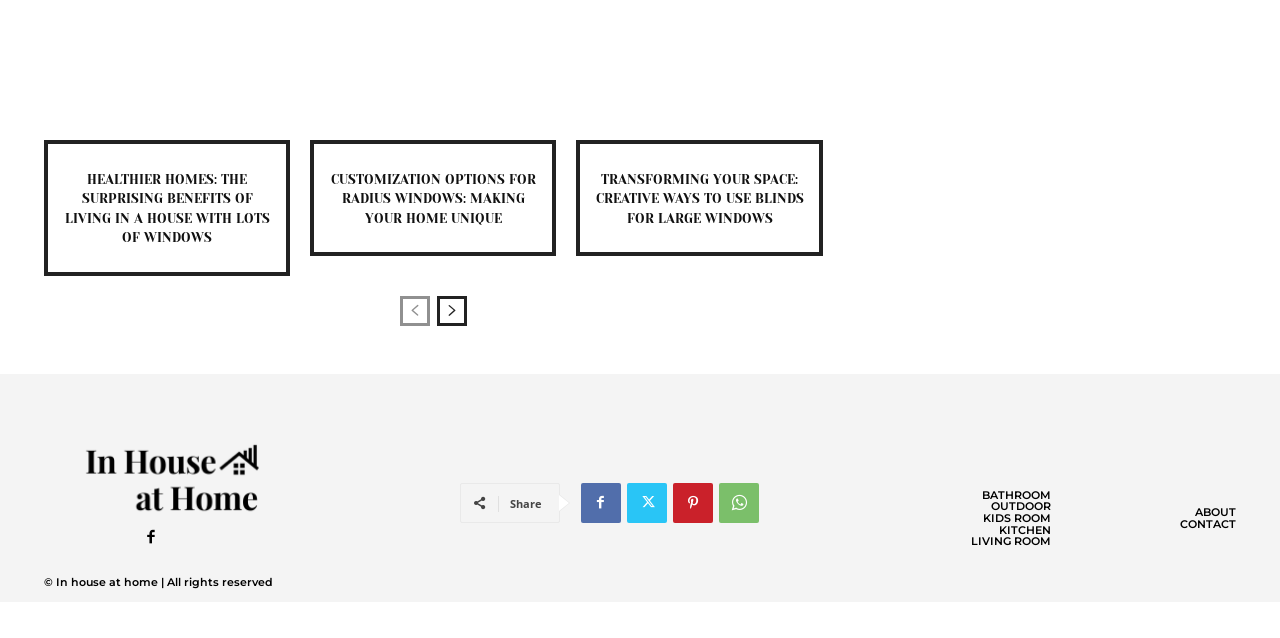Can you pinpoint the bounding box coordinates for the clickable element required for this instruction: "Visit the 'BATHROOM' section"? The coordinates should be four float numbers between 0 and 1, i.e., [left, top, right, bottom].

[0.767, 0.823, 0.821, 0.841]